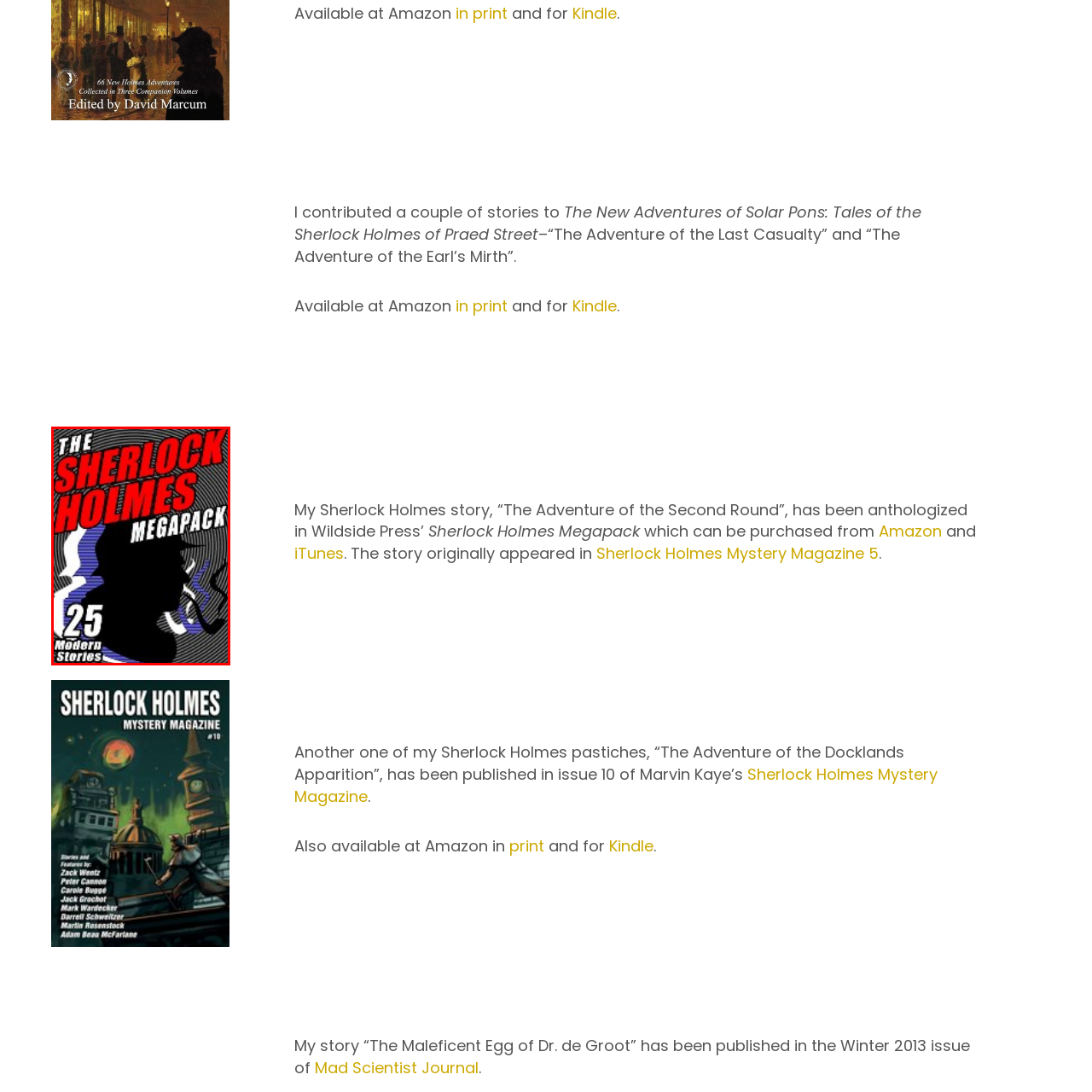How many stories are included in the collection?
Check the image enclosed by the red bounding box and give your answer in one word or a short phrase.

25